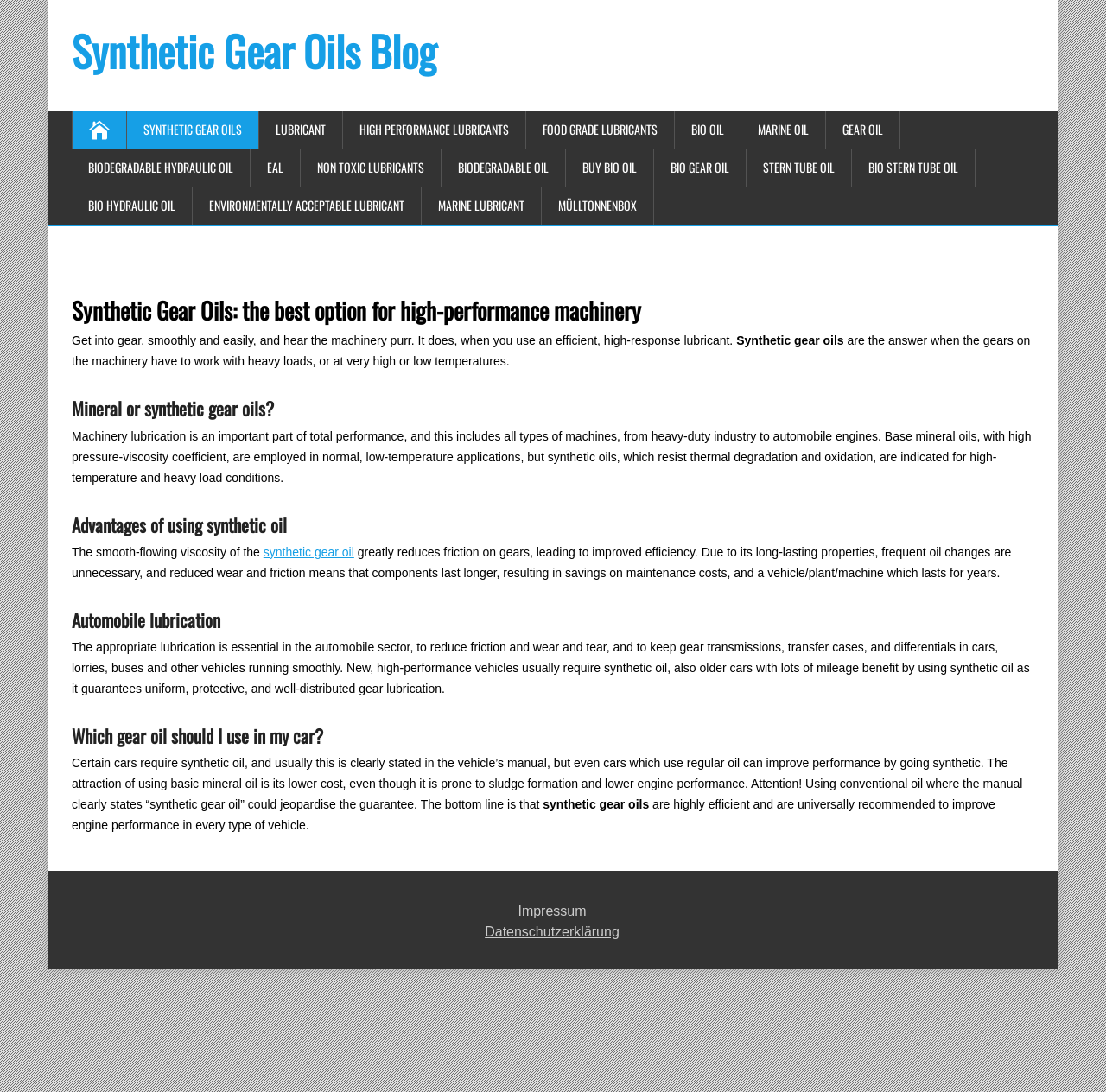What is the consequence of using conventional oil where synthetic gear oil is required?
Answer the question with a single word or phrase, referring to the image.

Jeopardise the guarantee